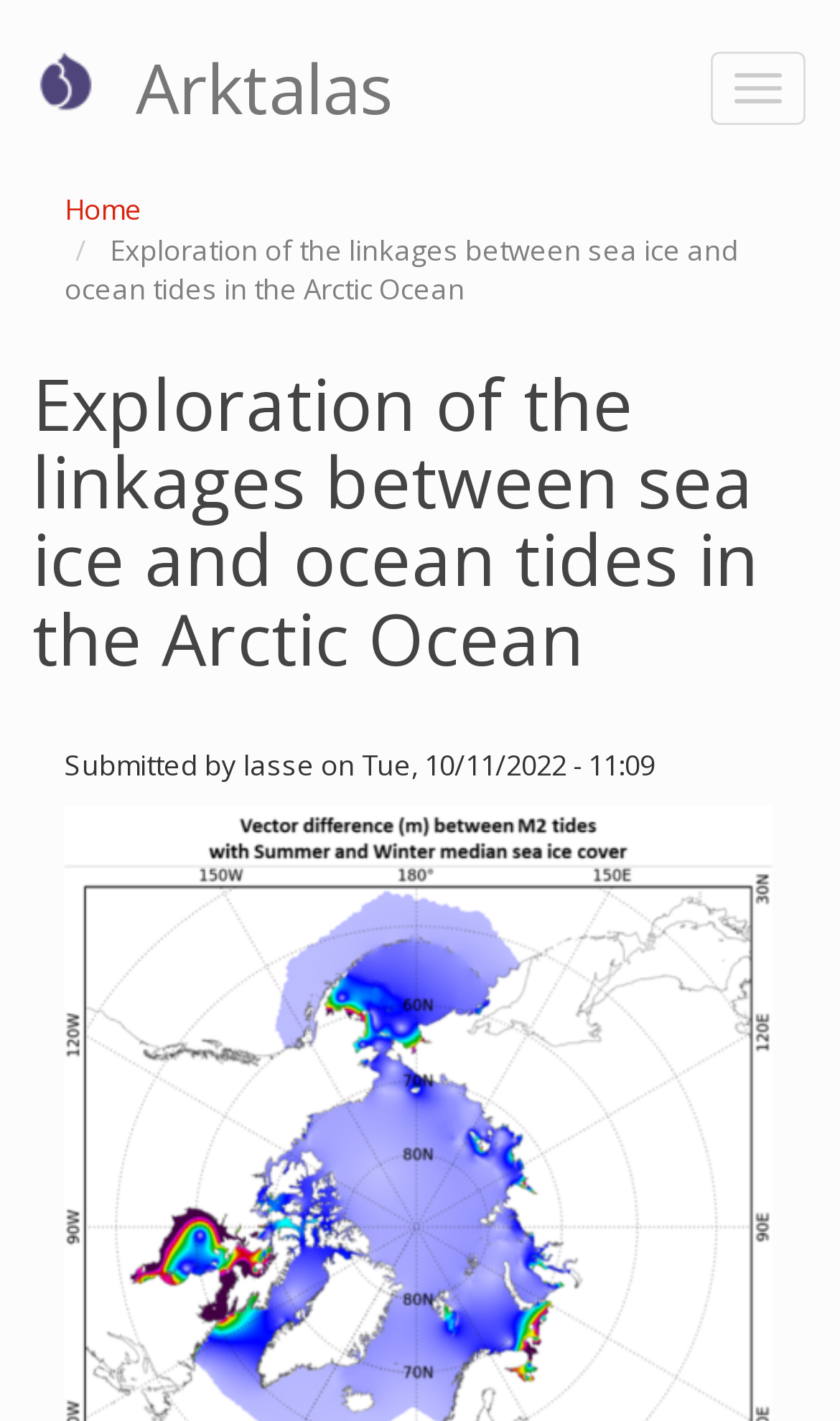Is there a home link at the top of the page?
With the help of the image, please provide a detailed response to the question.

I checked the link elements at the top of the page and found a link element with the text 'Home' which suggests that there is a home link at the top of the page.